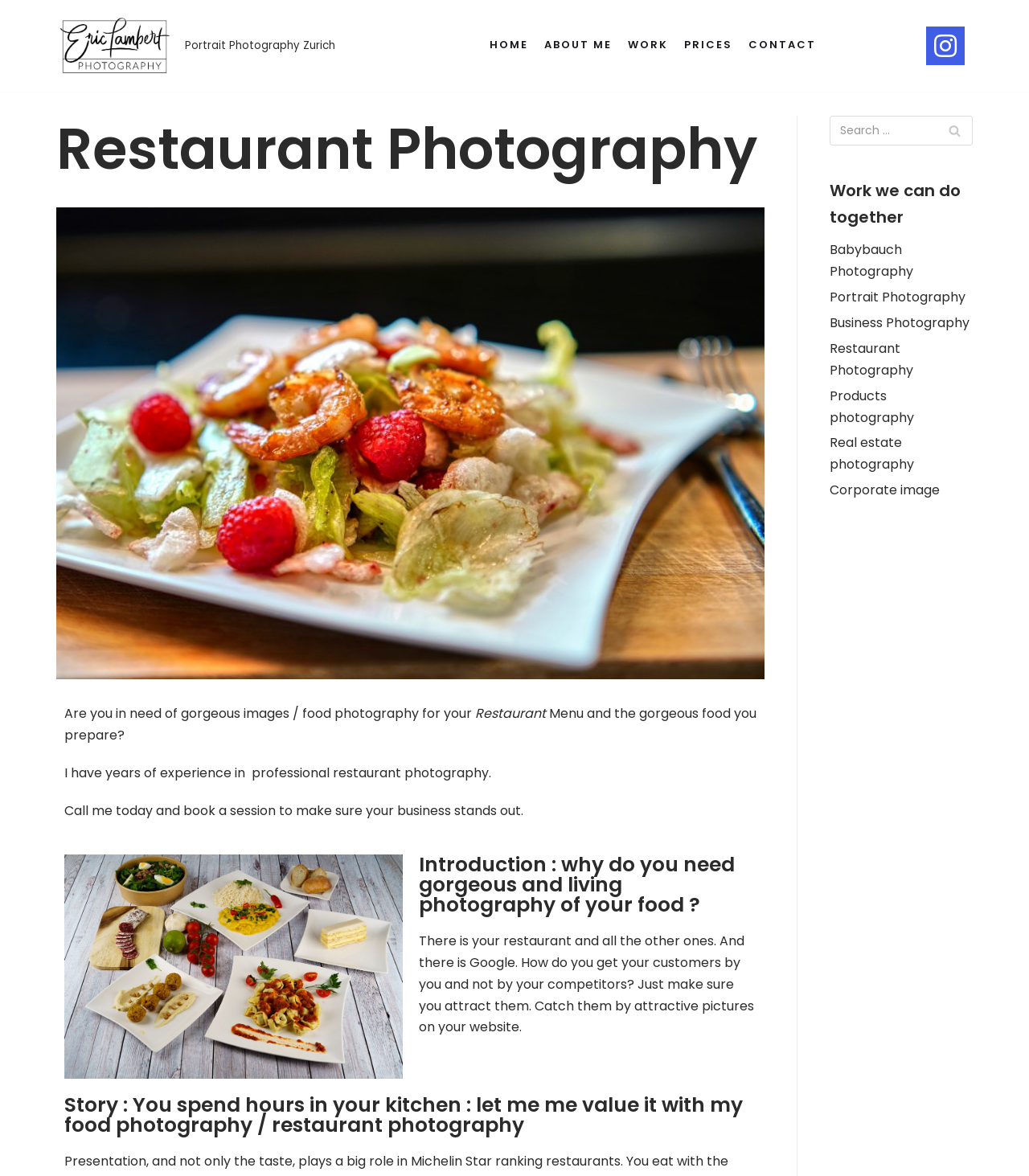Please identify the bounding box coordinates of the clickable area that will fulfill the following instruction: "Click the 'ABOUT' link". The coordinates should be in the format of four float numbers between 0 and 1, i.e., [left, top, right, bottom].

None